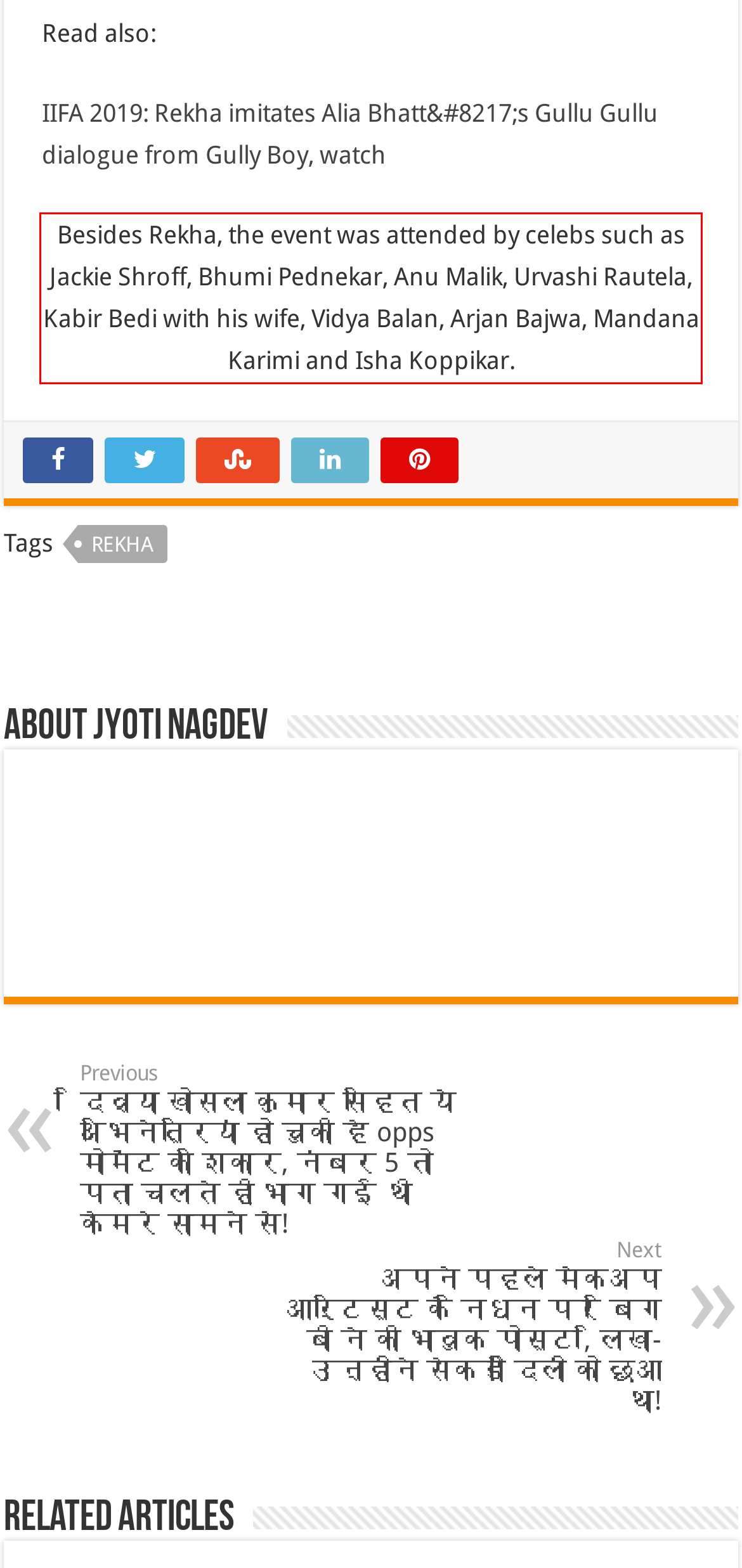Examine the webpage screenshot and use OCR to obtain the text inside the red bounding box.

Besides Rekha, the event was attended by celebs such as Jackie Shroff, Bhumi Pednekar, Anu Malik, Urvashi Rautela, Kabir Bedi with his wife, Vidya Balan, Arjan Bajwa, Mandana Karimi and Isha Koppikar.